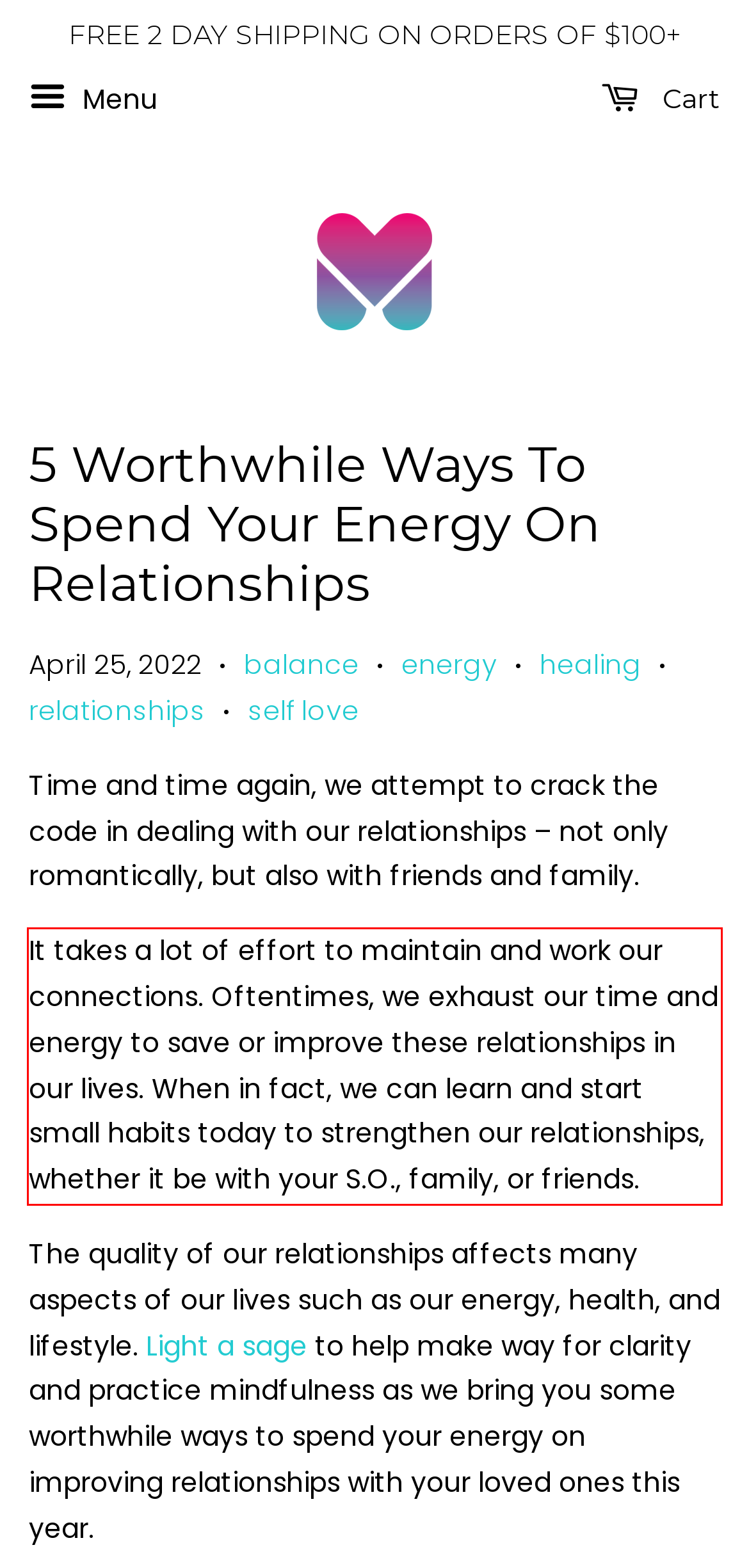Please examine the webpage screenshot and extract the text within the red bounding box using OCR.

It takes a lot of effort to maintain and work our connections. Oftentimes, we exhaust our time and energy to save or improve these relationships in our lives. When in fact, we can learn and start small habits today to strengthen our relationships, whether it be with your S.O., family, or friends.